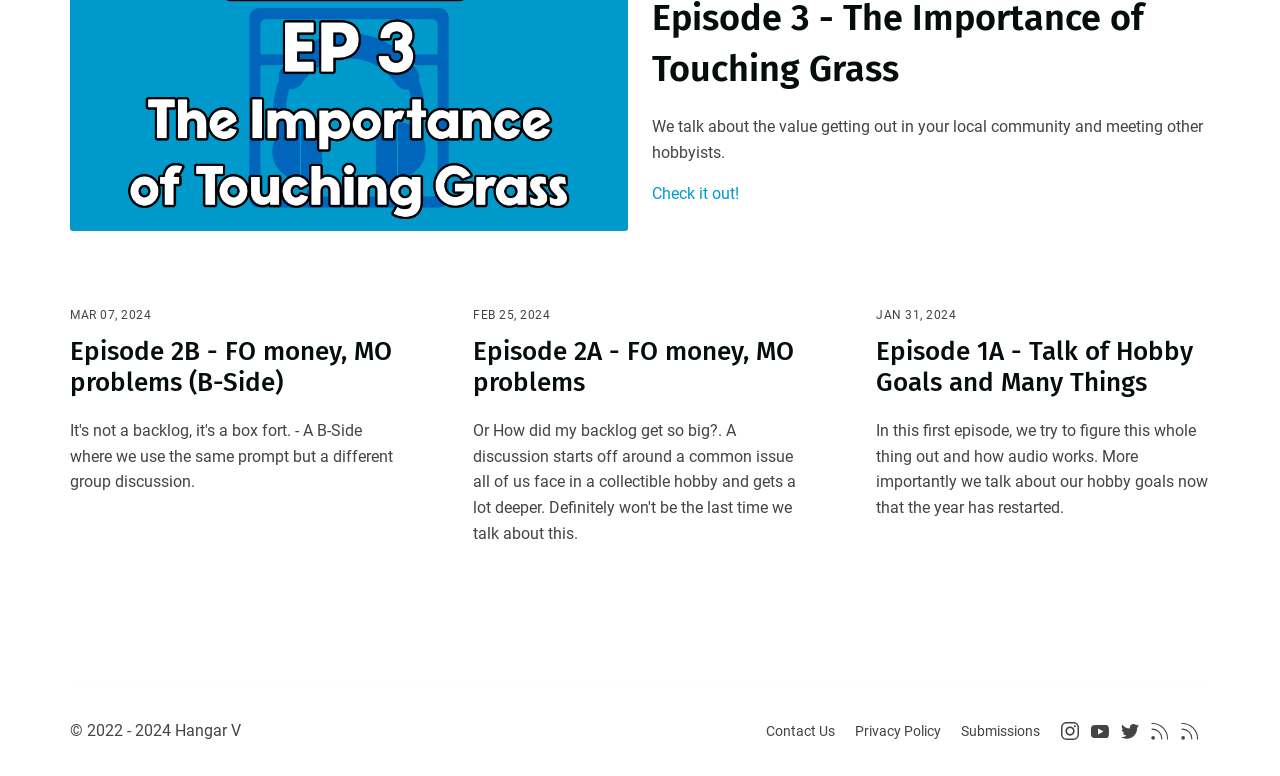Find and provide the bounding box coordinates for the UI element described here: "Seoul of Tokyo". The coordinates should be given as four float numbers between 0 and 1: [left, top, right, bottom].

None